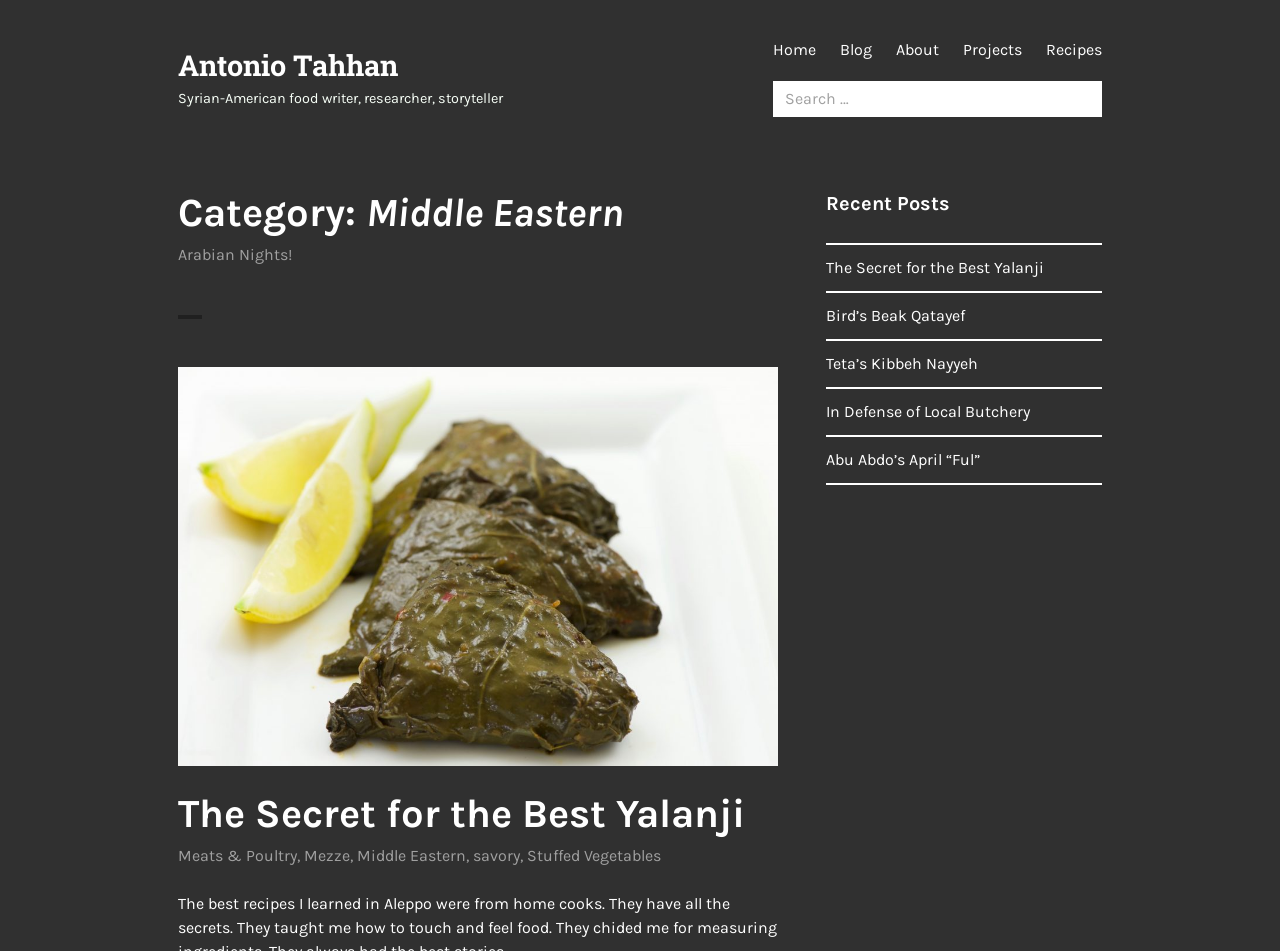Could you find the bounding box coordinates of the clickable area to complete this instruction: "Search for something"?

[0.604, 0.085, 0.861, 0.123]